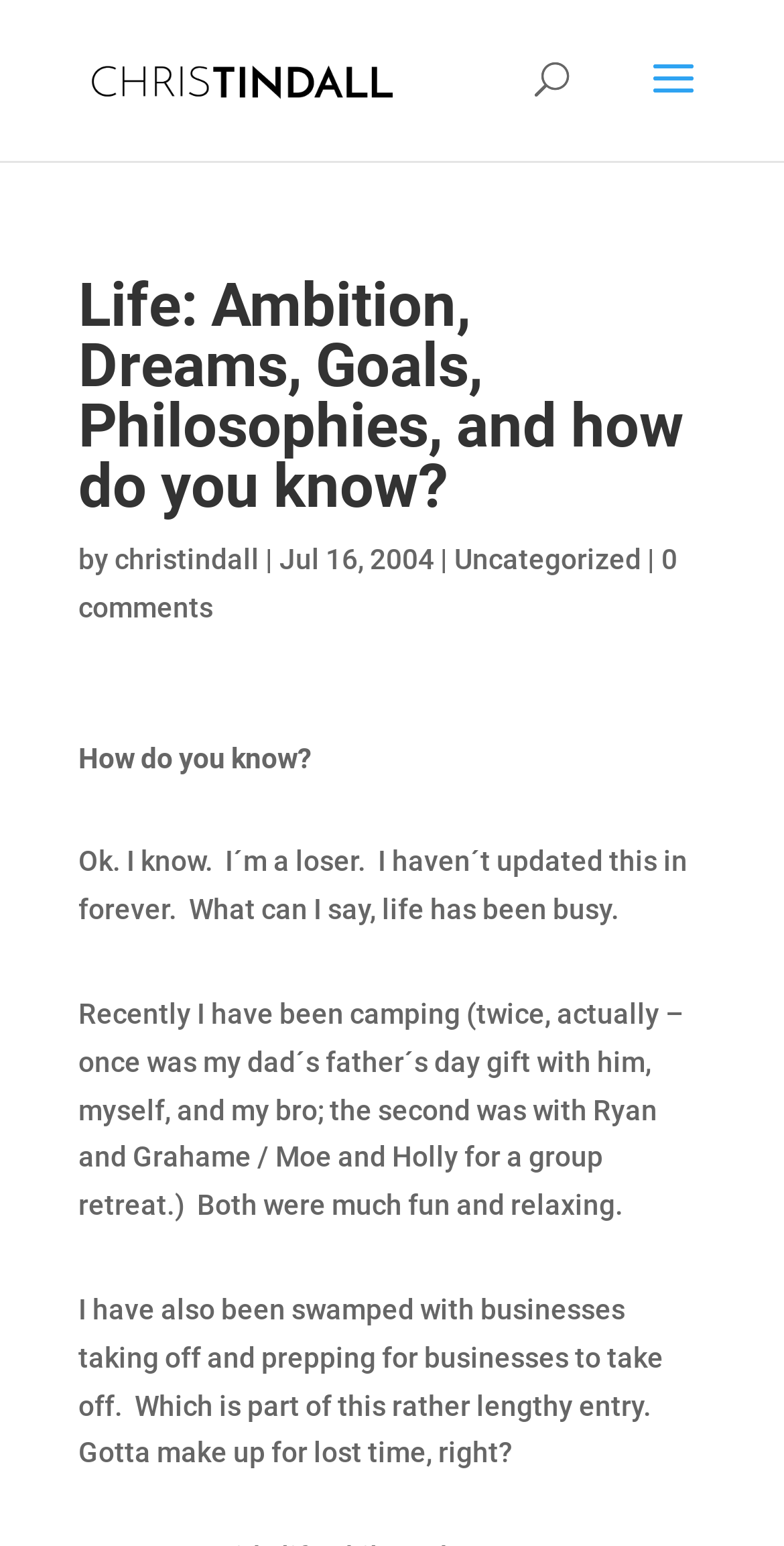Specify the bounding box coordinates (top-left x, top-left y, bottom-right x, bottom-right y) of the UI element in the screenshot that matches this description: christindall

[0.146, 0.351, 0.331, 0.372]